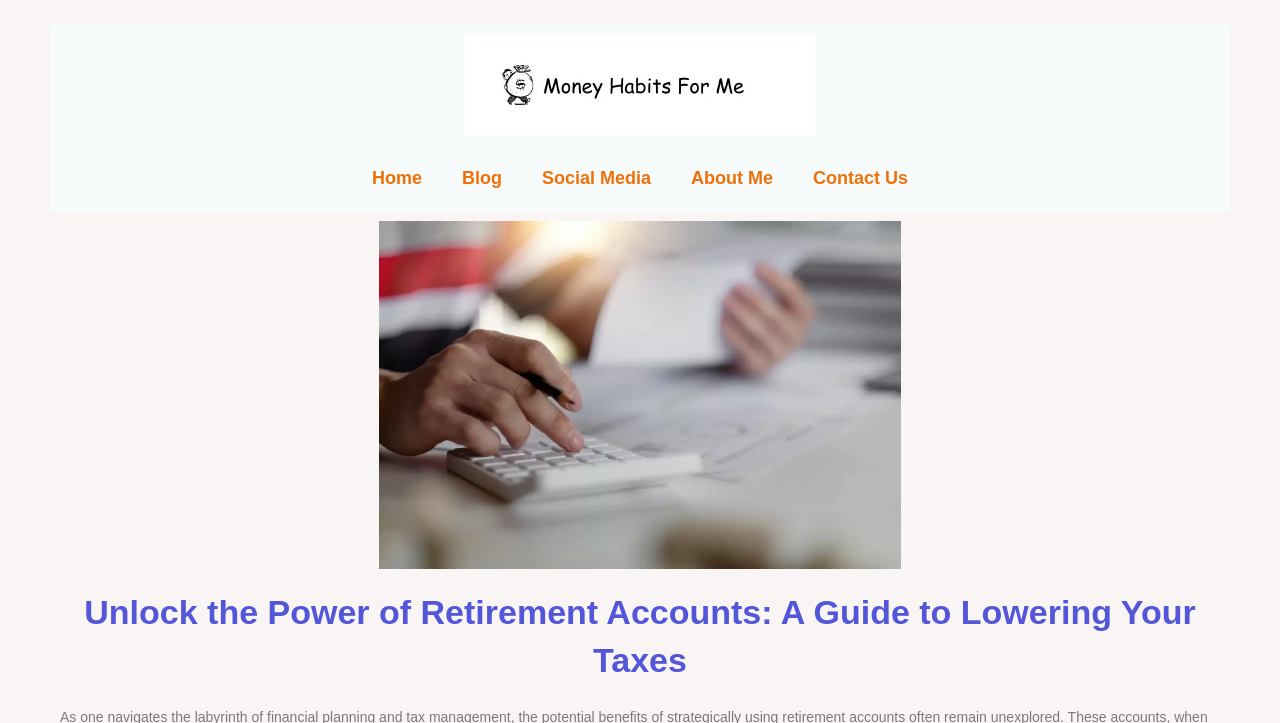What is the person in the image doing?
Answer the question with as much detail as you can, using the image as a reference.

The image description 'A person is using a calculator to calculate something' indicates that the person in the image is engaged in an activity involving a calculator, likely calculating something related to taxes or finance.